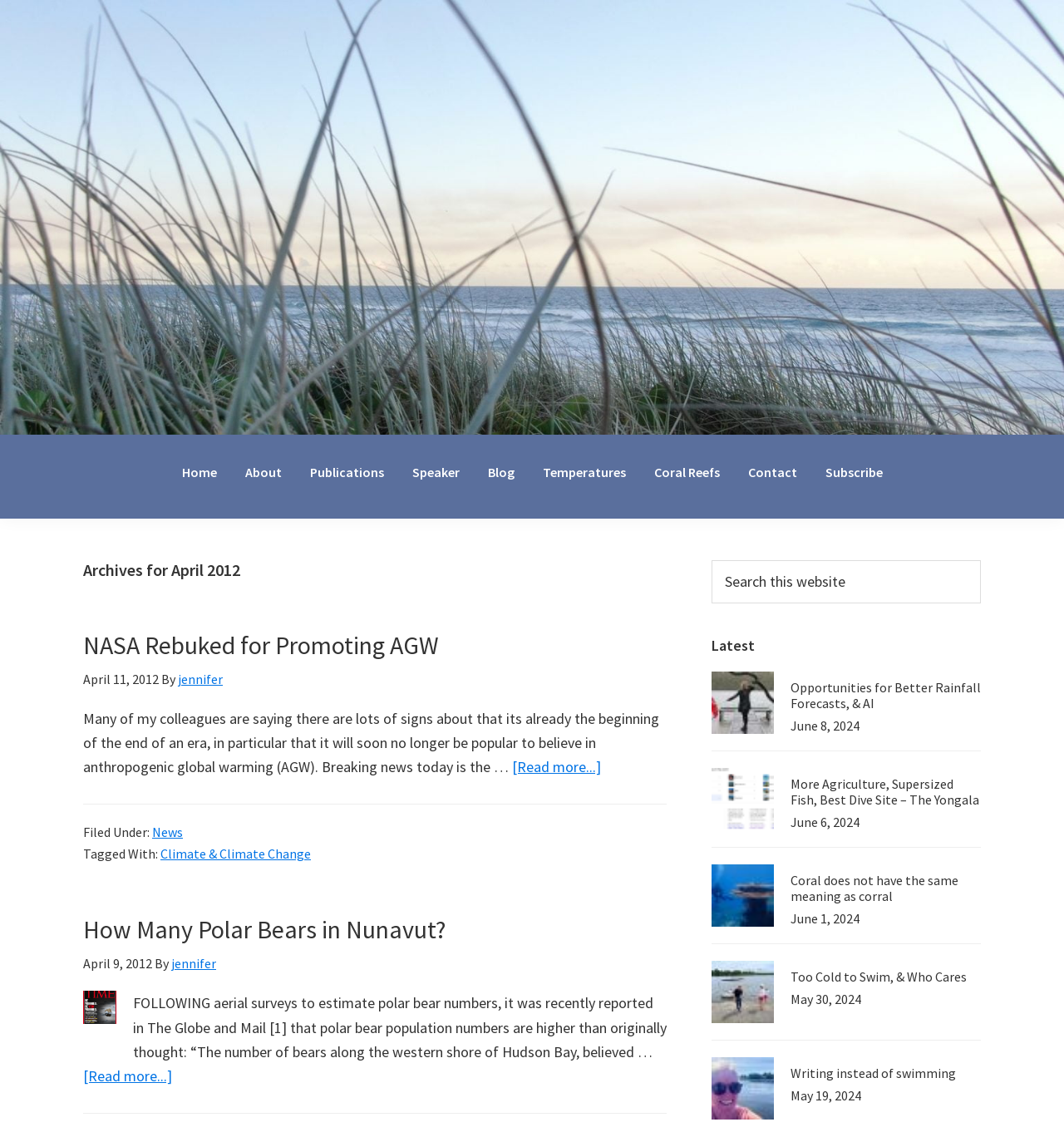Review the image closely and give a comprehensive answer to the question: What is the search function for on this webpage?

I found the answer by looking at the search box and finding the text 'Search this website', which indicates that the search function is for searching this website.